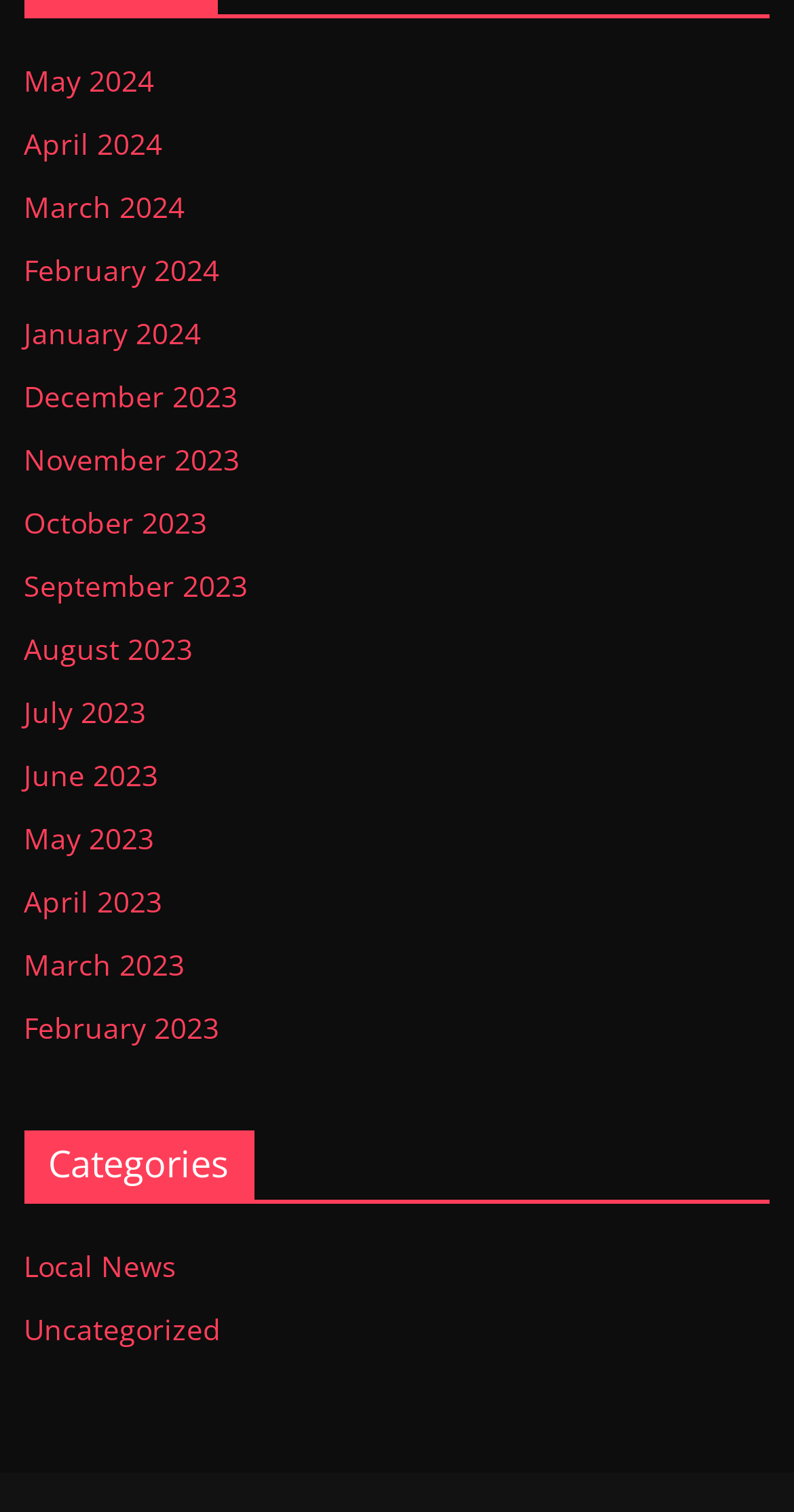Find the bounding box coordinates of the area to click in order to follow the instruction: "View news for May 2024".

[0.03, 0.041, 0.194, 0.066]